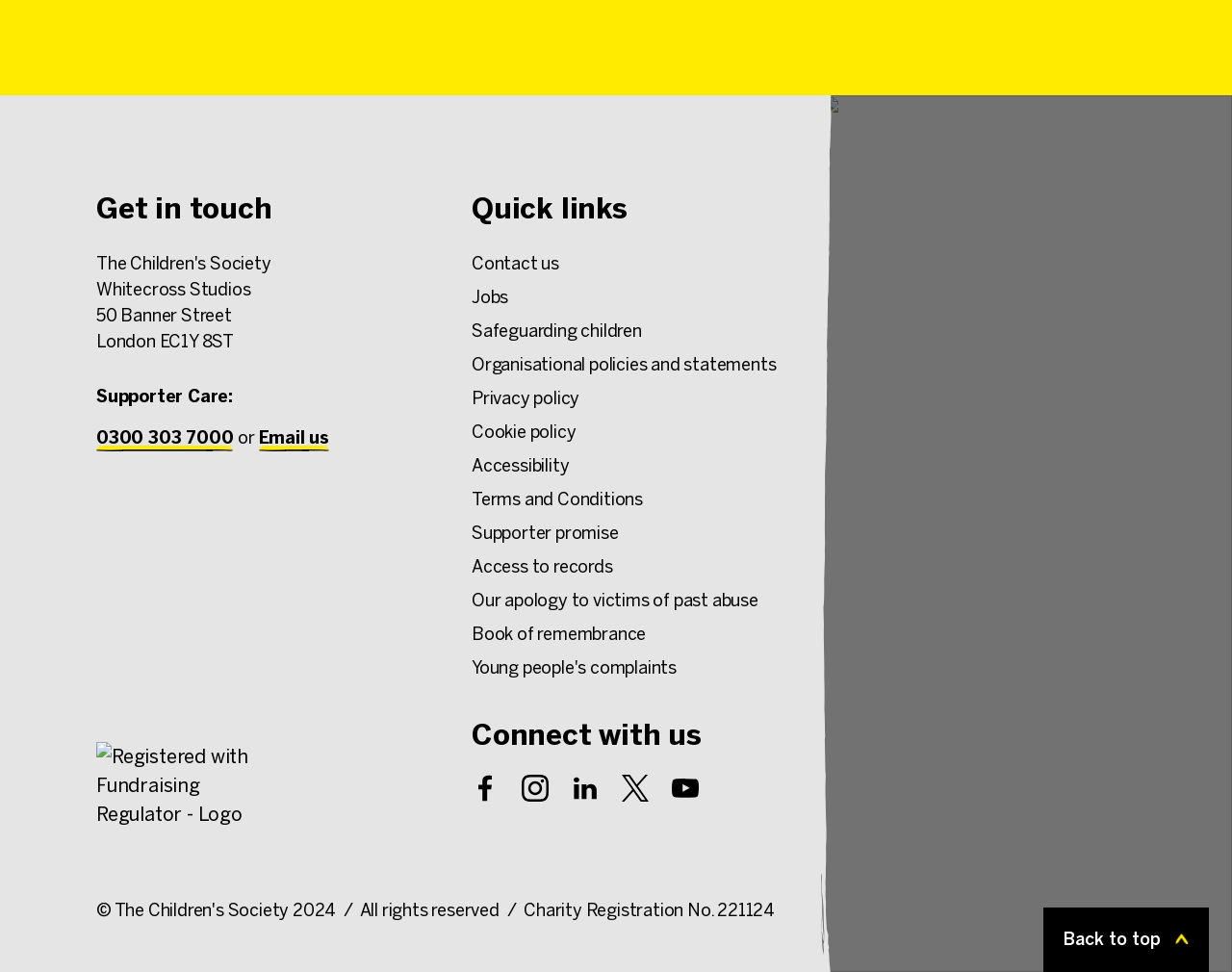Determine the bounding box coordinates of the section to be clicked to follow the instruction: "View quick links". The coordinates should be given as four float numbers between 0 and 1, formatted as [left, top, right, bottom].

[0.383, 0.197, 0.641, 0.234]